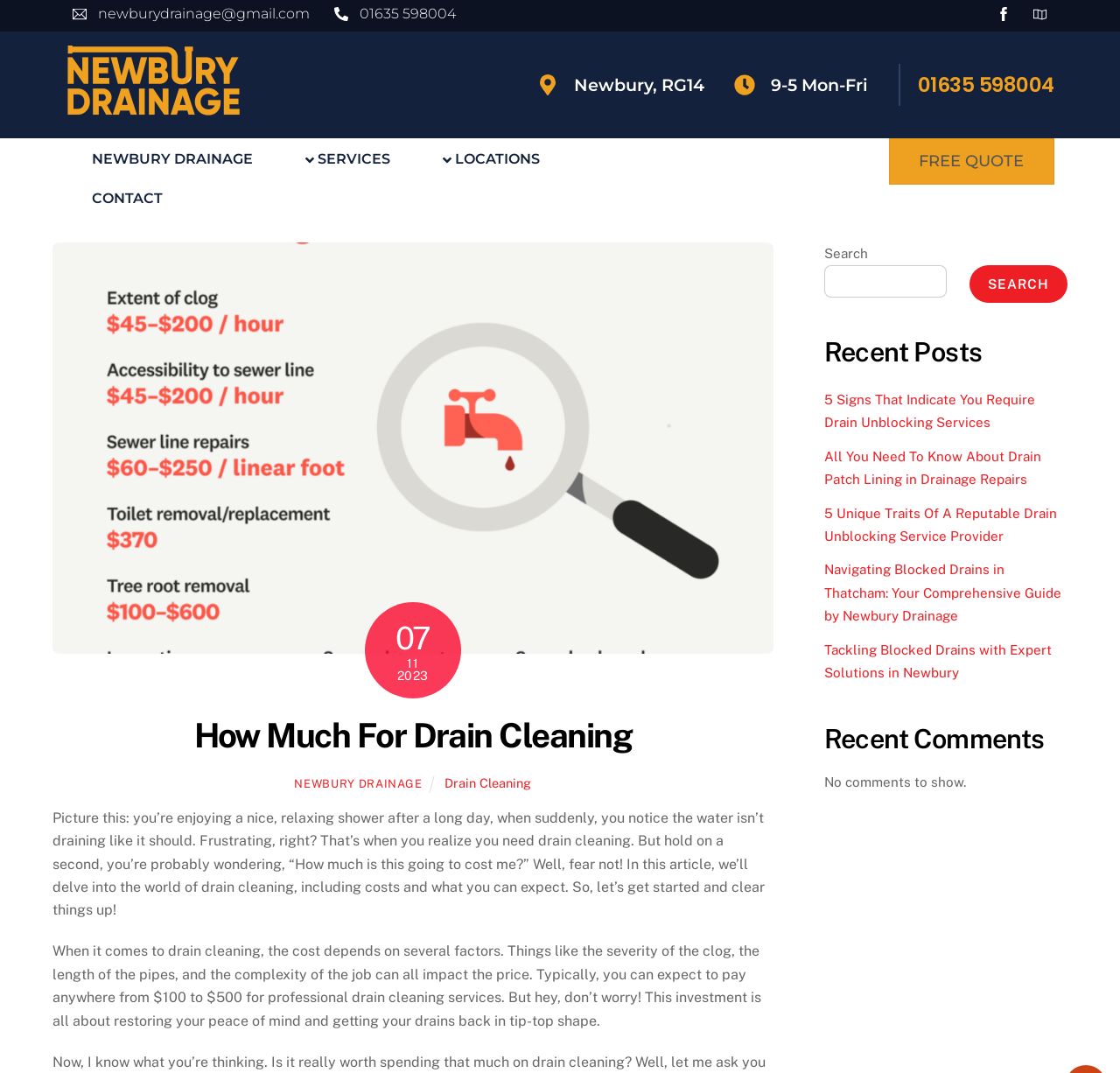Give a comprehensive overview of the webpage, including key elements.

This webpage is about Newbury Drainage, a company that provides drain cleaning services. At the top of the page, there are three links: an email address, a phone number, and an empty link. Below these links, there is a logo image with the text "new-logo". 

To the right of the logo, there is a section with the company's address, "Newbury, RG14", and its business hours, "9-5 Mon-Fri". Below this section, there is a navigation menu with links to "NEWBURY DRAINAGE", "SERVICES", "LOCATIONS", and "CONTACT". 

On the right side of the page, there is a call-to-action button "FREE QUOTE" with a background image related to drain cleaning. Below the button, there is a section with the title "How Much For Drain Cleaning" and a brief introduction to the topic of drain cleaning, including its costs and what to expect. 

The main content of the page is divided into two sections. The first section explains the factors that affect the cost of drain cleaning, such as the severity of the clog and the length of the pipes, and provides a price range of $100 to $500 for professional drain cleaning services. The second section is a brief summary of the benefits of investing in drain cleaning.

At the bottom of the page, there is a search bar with a button and a section titled "Recent Posts" that lists five articles related to drain cleaning and unblocking services. Below the recent posts, there is a section titled "Recent Comments" that indicates there are no comments to show.